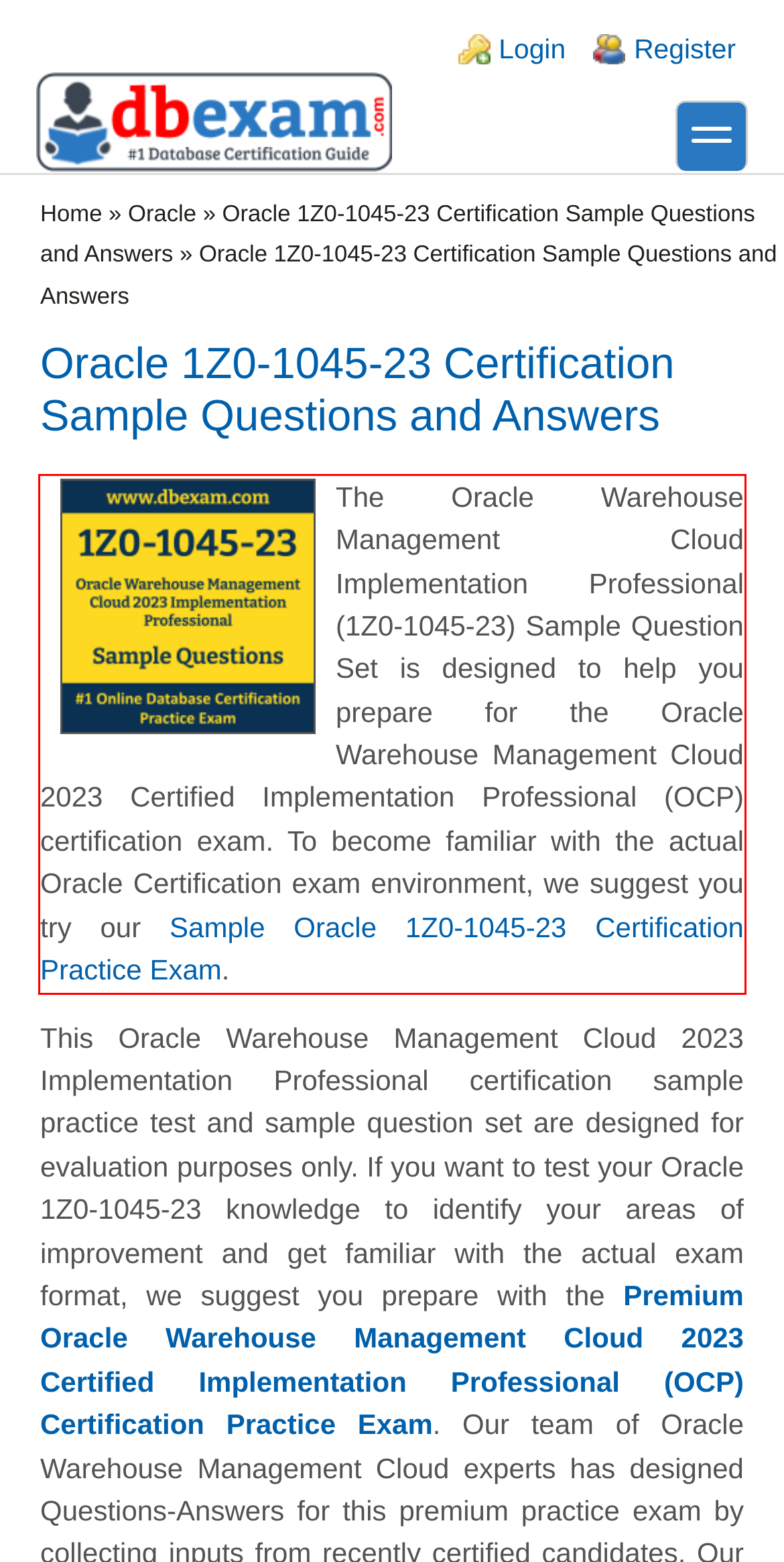Please examine the webpage screenshot and extract the text within the red bounding box using OCR.

The Oracle Warehouse Management Cloud Implementation Professional (1Z0-1045-23) Sample Question Set is designed to help you prepare for the Oracle Warehouse Management Cloud 2023 Certified Implementation Professional (OCP) certification exam. To become familiar with the actual Oracle Certification exam environment, we suggest you try our Sample Oracle 1Z0-1045-23 Certification Practice Exam.